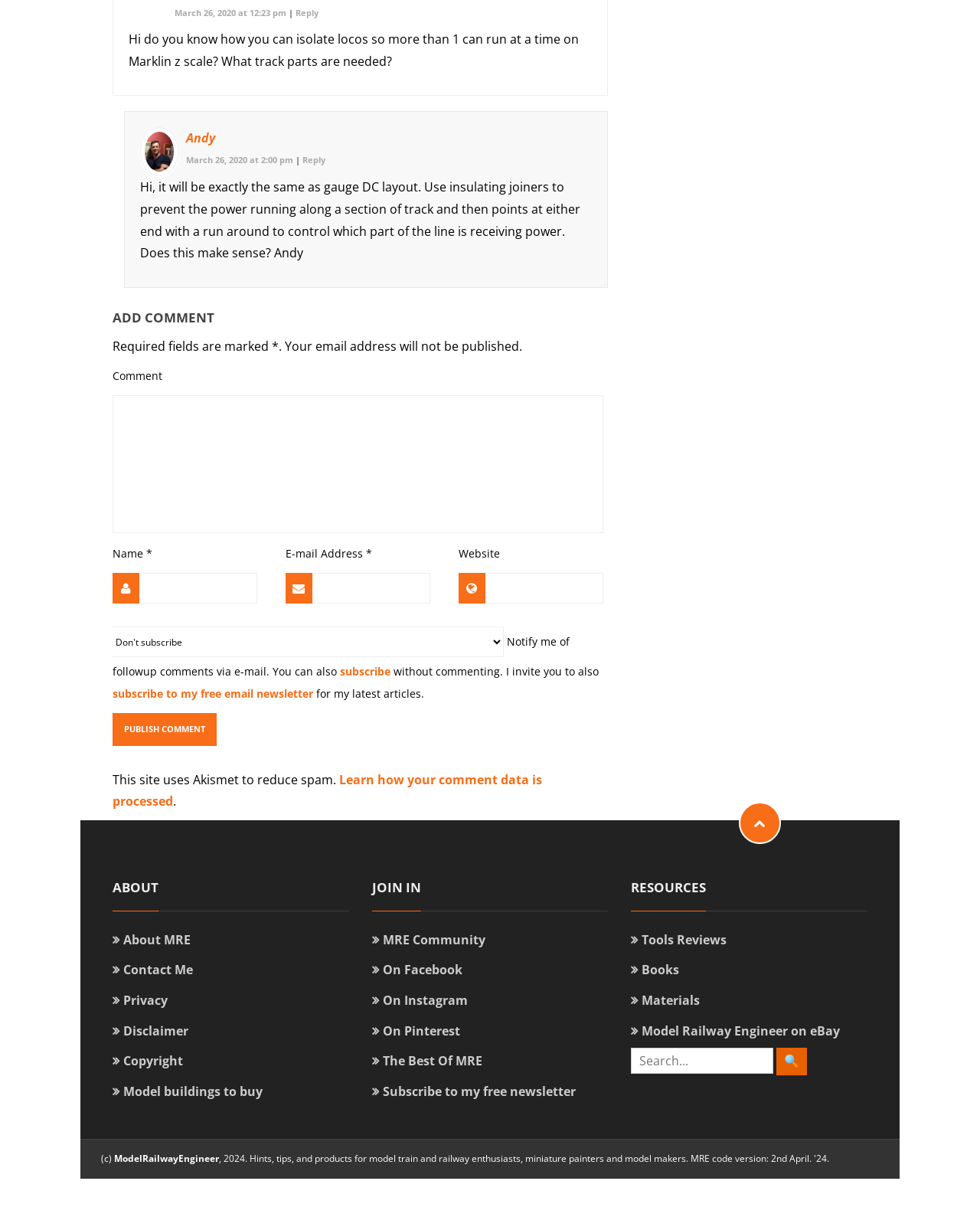What is the topic of the article?
Provide a one-word or short-phrase answer based on the image.

Model Railway